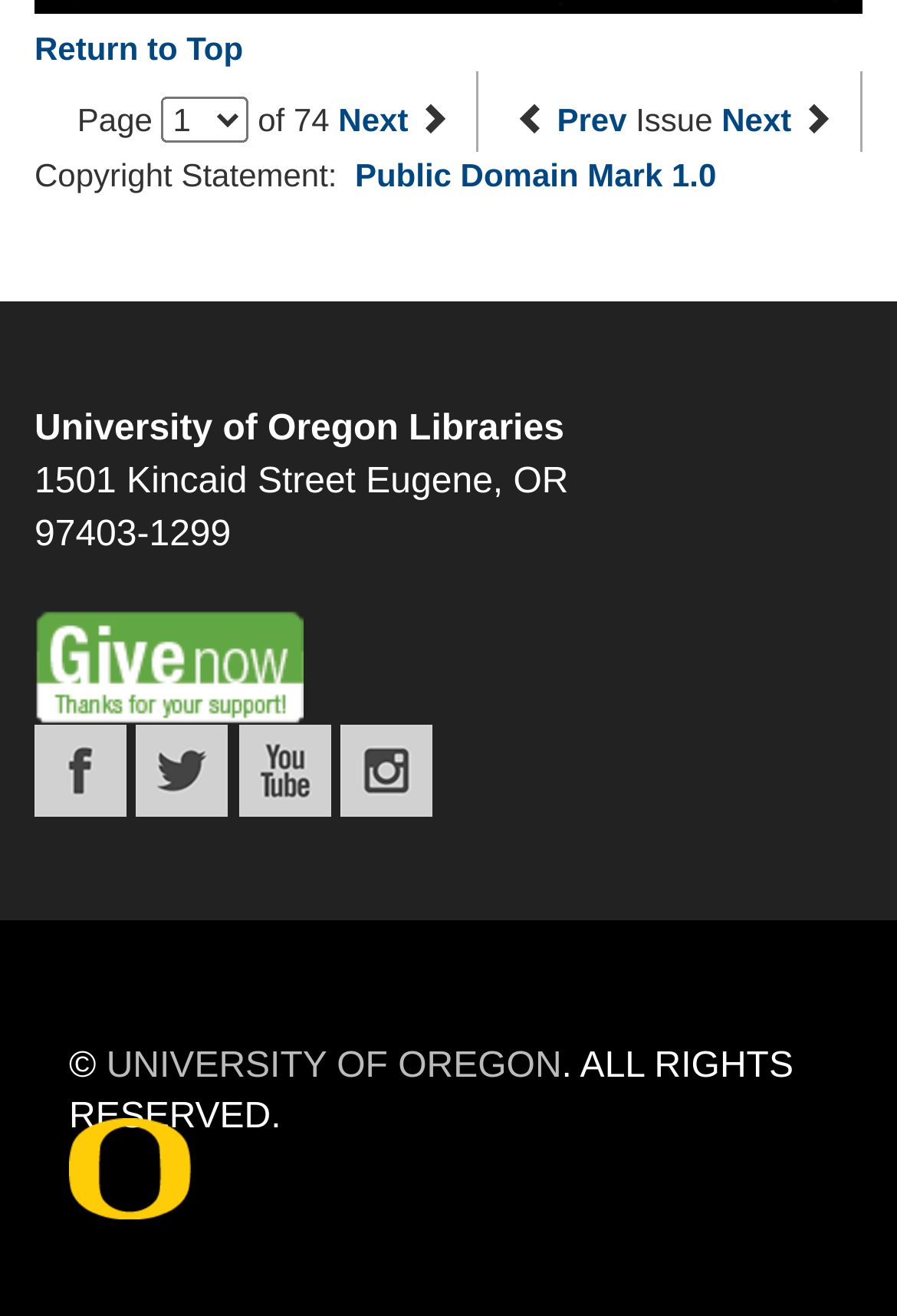Identify the bounding box coordinates of the clickable region necessary to fulfill the following instruction: "Select an option from the combobox". The bounding box coordinates should be four float numbers between 0 and 1, i.e., [left, top, right, bottom].

[0.18, 0.074, 0.277, 0.109]